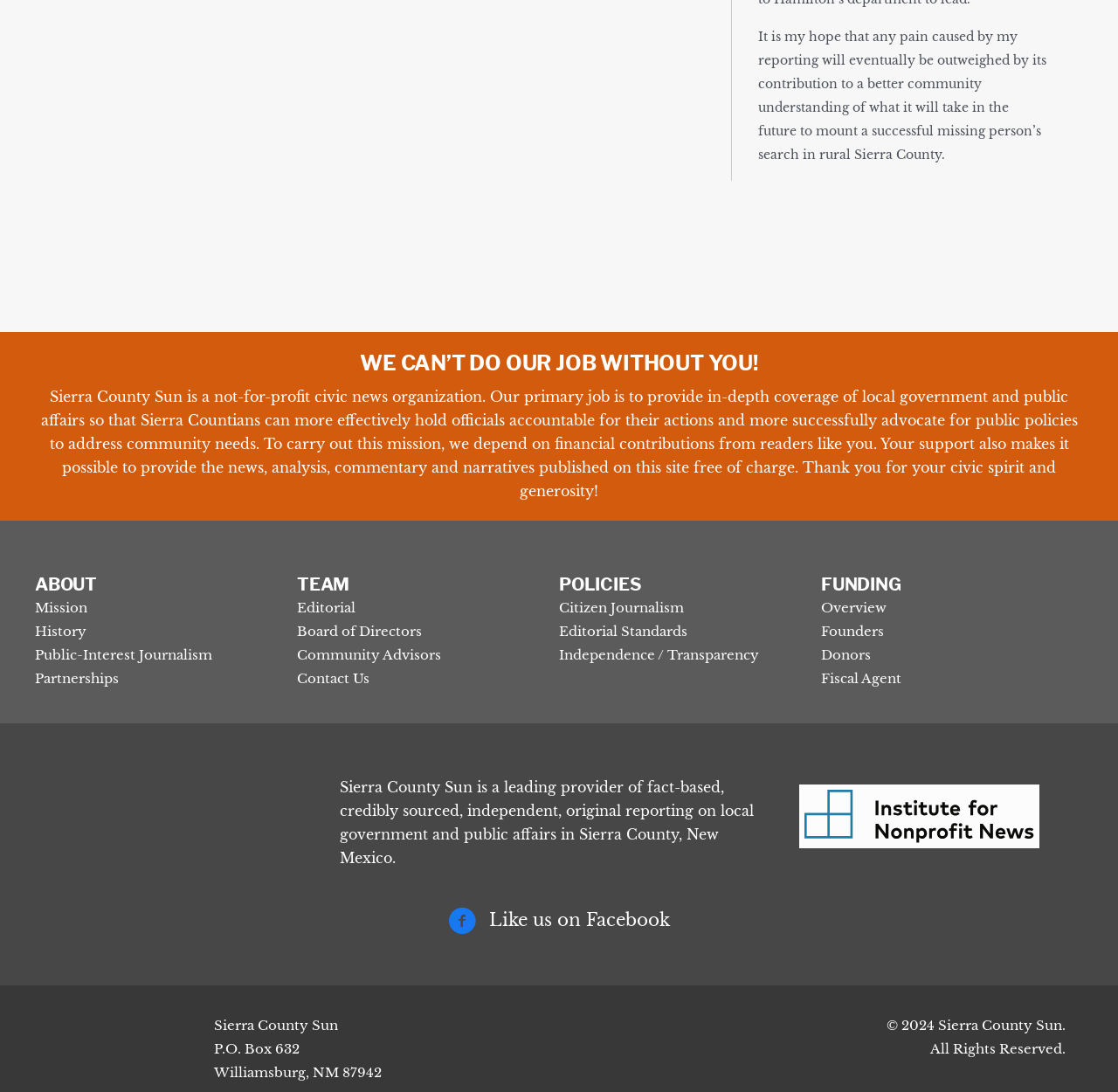Given the content of the image, can you provide a detailed answer to the question?
What type of journalism does Sierra County Sun practice?

The link 'Public-Interest Journalism' under the 'ABOUT' section suggests that Sierra County Sun practices public-interest journalism.